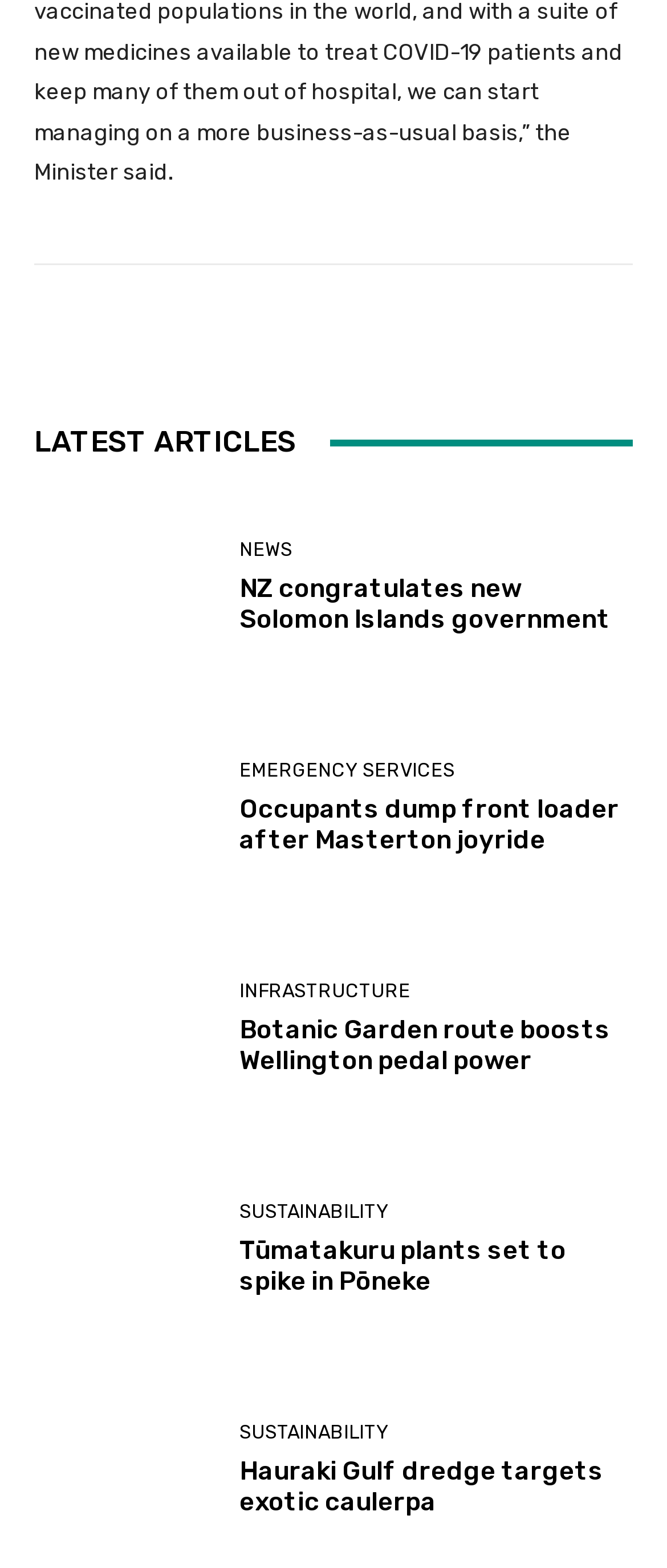Provide the bounding box coordinates of the HTML element this sentence describes: "Sustainability".

[0.359, 0.908, 0.582, 0.92]